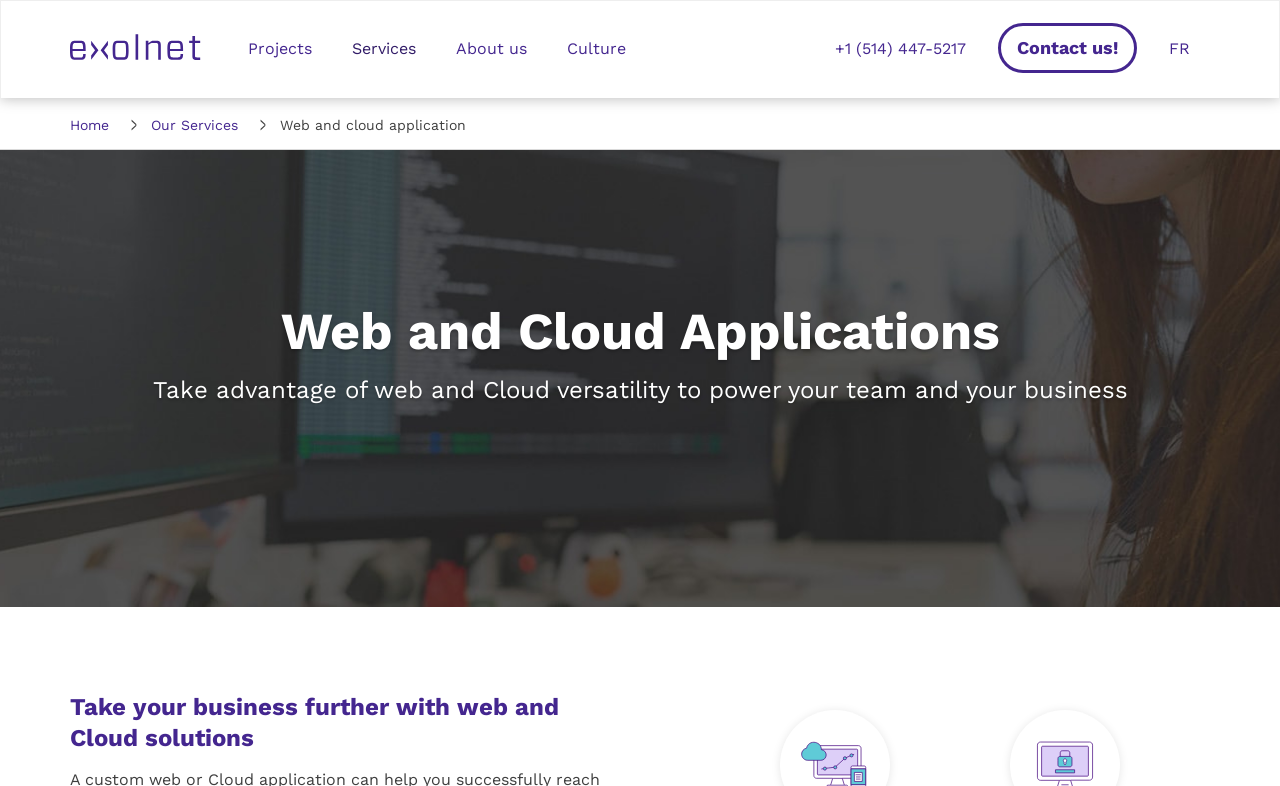Offer an extensive depiction of the webpage and its key elements.

The webpage is about web and cloud application development services offered by eXolnet. At the top left, there is a logo of eXolnet, accompanied by a link to the company's homepage. Next to the logo, there are several links to different sections of the website, including Projects, Services, About us, Culture, and Contact us. 

On the top right, there is a phone number and a link to switch the language to French. Below the top navigation bar, there is a prominent heading that reads "Web and Cloud Applications". 

Underneath the heading, there is a brief description of the benefits of web and cloud applications, stating that they can power teams and businesses. Further down, there is another heading that encourages users to take their business further with web and cloud solutions.